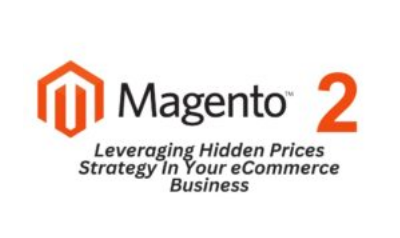Give a complete and detailed account of the image.

The image displays the logo and title of an article focused on "Magento 2," highlighting the theme of leveraging hidden pricing strategies in eCommerce. The design features the recognizable orange Magento logo, complemented by the text "Leveraging Hidden Prices Strategy In Your eCommerce Business." This visual serves as a compelling introduction to insights and tactics that businesses can use to improve their competitive edge in the online marketplace through effective pricing techniques.